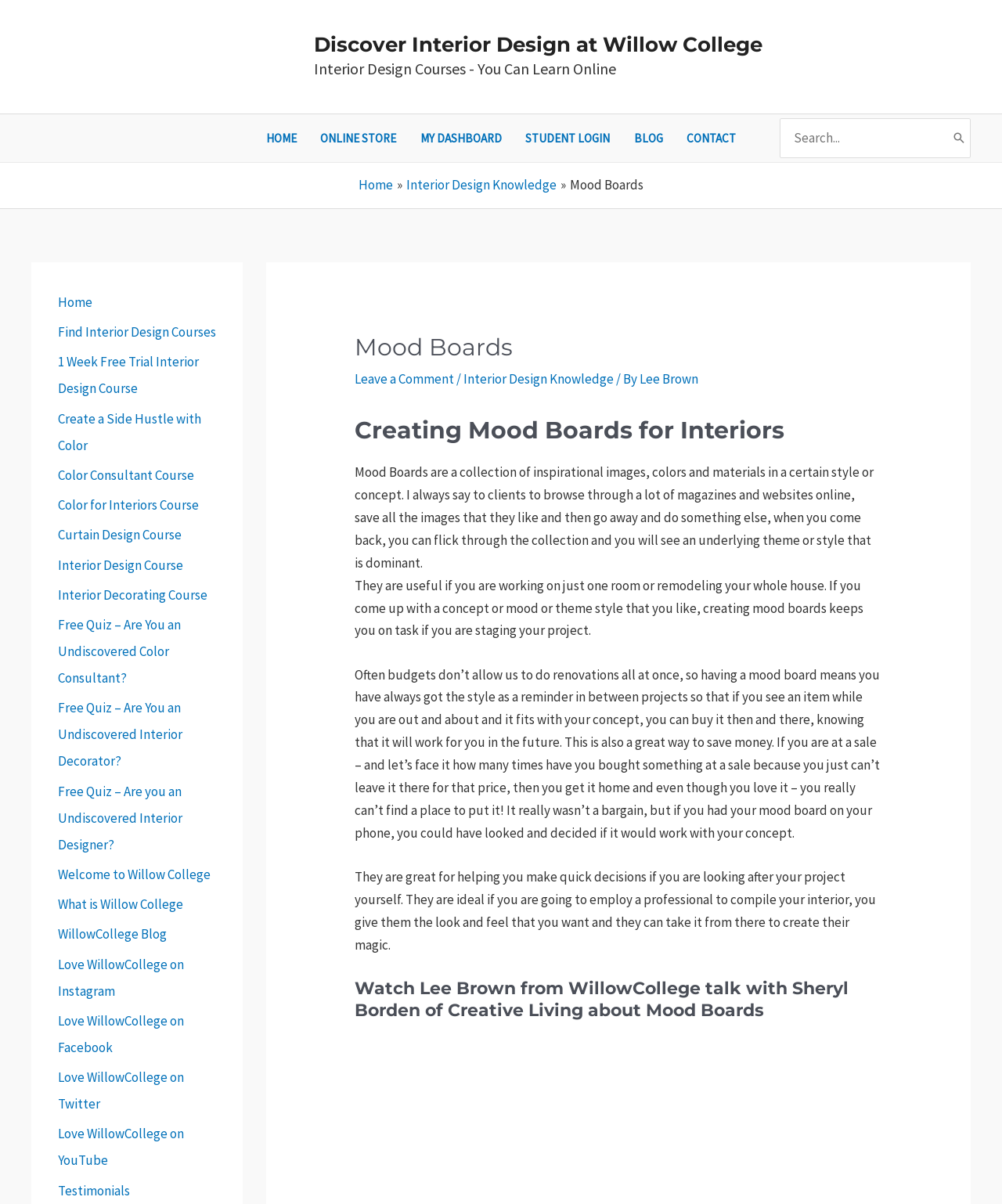Can you show the bounding box coordinates of the region to click on to complete the task described in the instruction: "Click on the link to discover interior design at Willow College"?

[0.239, 0.039, 0.3, 0.053]